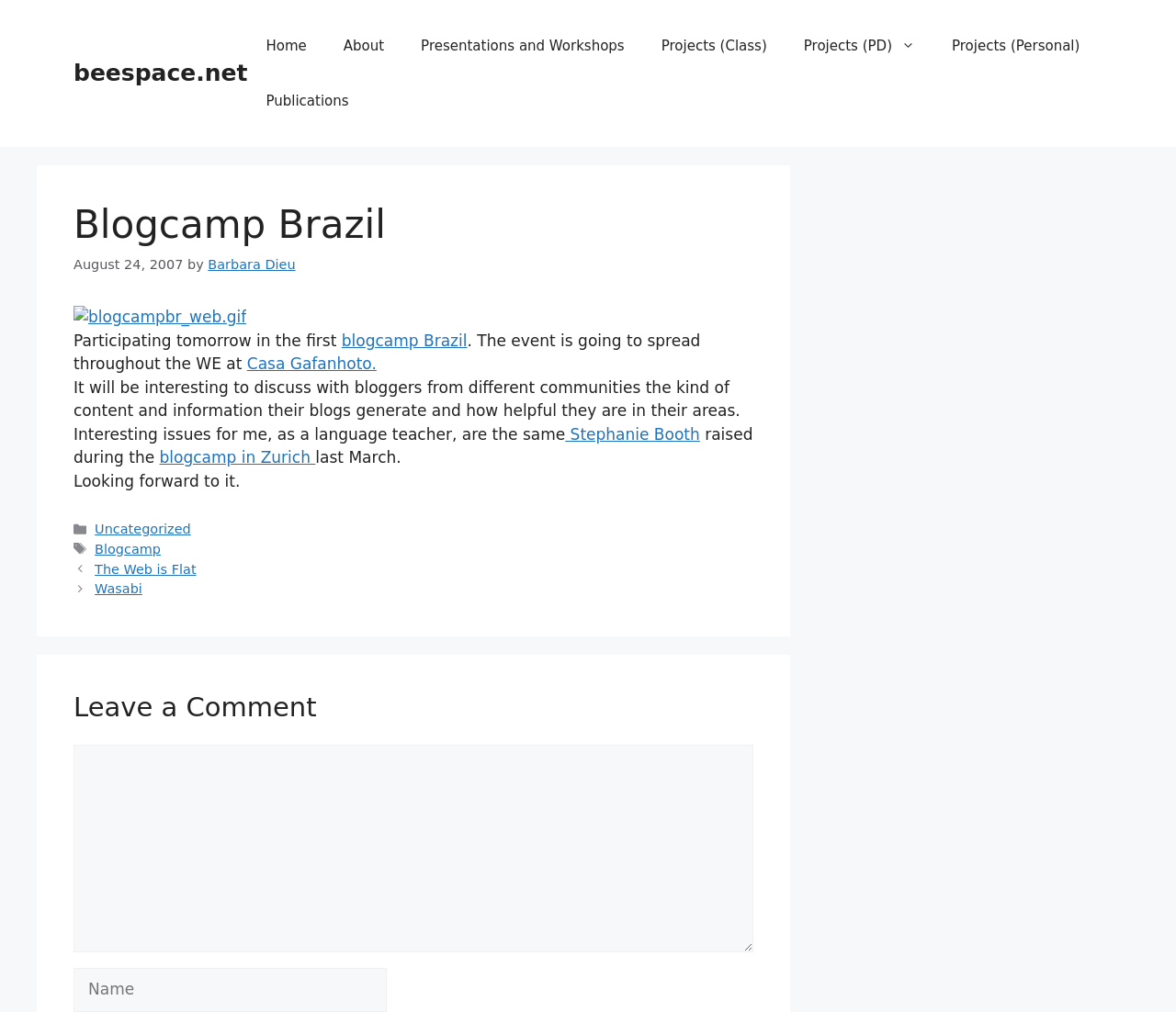Who is the author of the blog post?
Please give a detailed and thorough answer to the question, covering all relevant points.

The author of the blog post is 'Barbara Dieu' which is mentioned in the text as 'by Barbara Dieu'.